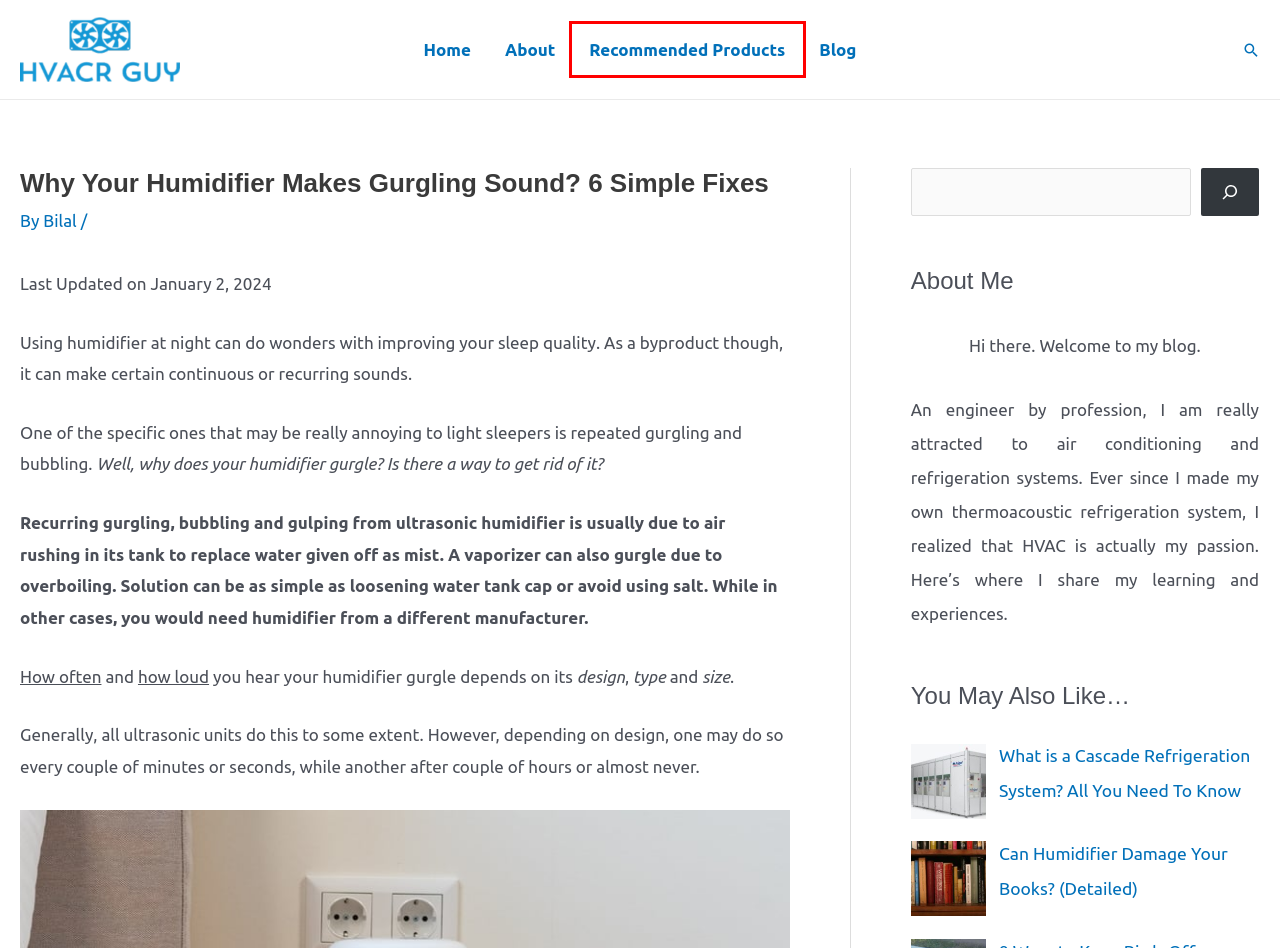You are presented with a screenshot of a webpage containing a red bounding box around a particular UI element. Select the best webpage description that matches the new webpage after clicking the element within the bounding box. Here are the candidates:
A. Can Humidifier Damage Your Books? (Detailed)
B. Using Dehumidifier Water in A Humidifier: Is it Feasible?
C. Contact Form - HVACR Guy
D. Amazon.com
E. Welcome To HVACR Guy
F. Bilal, Author at HVACR Guy
G. Recommended Products - HVACR Guy
H. About Me and HVACR Guy

G